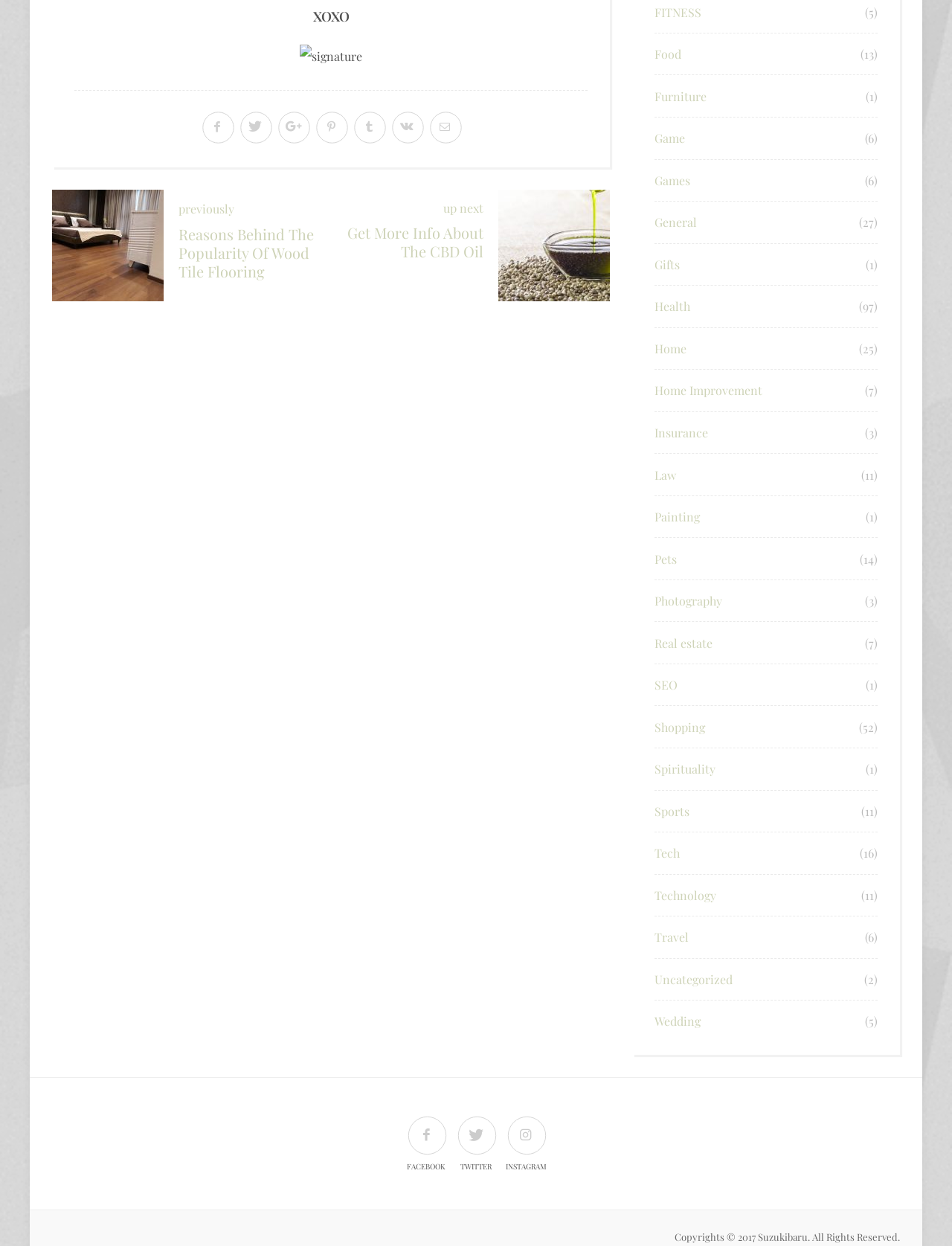Could you highlight the region that needs to be clicked to execute the instruction: "get more info about The CBD Oil"?

[0.359, 0.152, 0.641, 0.201]